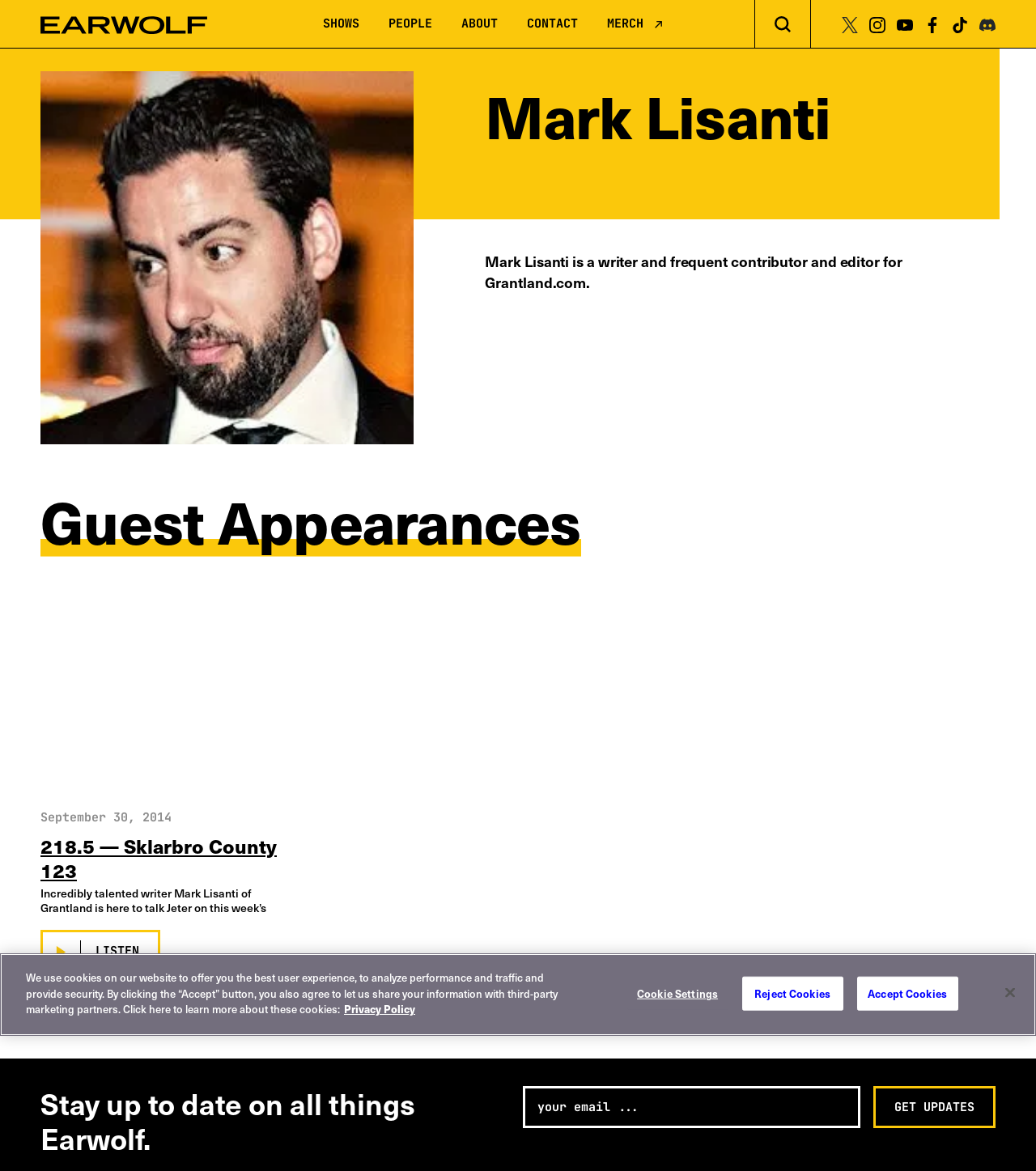What is the name of the podcast episode?
Using the information from the image, answer the question thoroughly.

The webpage contains a link with the text '218.5 — Sklarbro County 123', which suggests that this is the name of a podcast episode. This link is located under the heading 'Guest Appearances'.